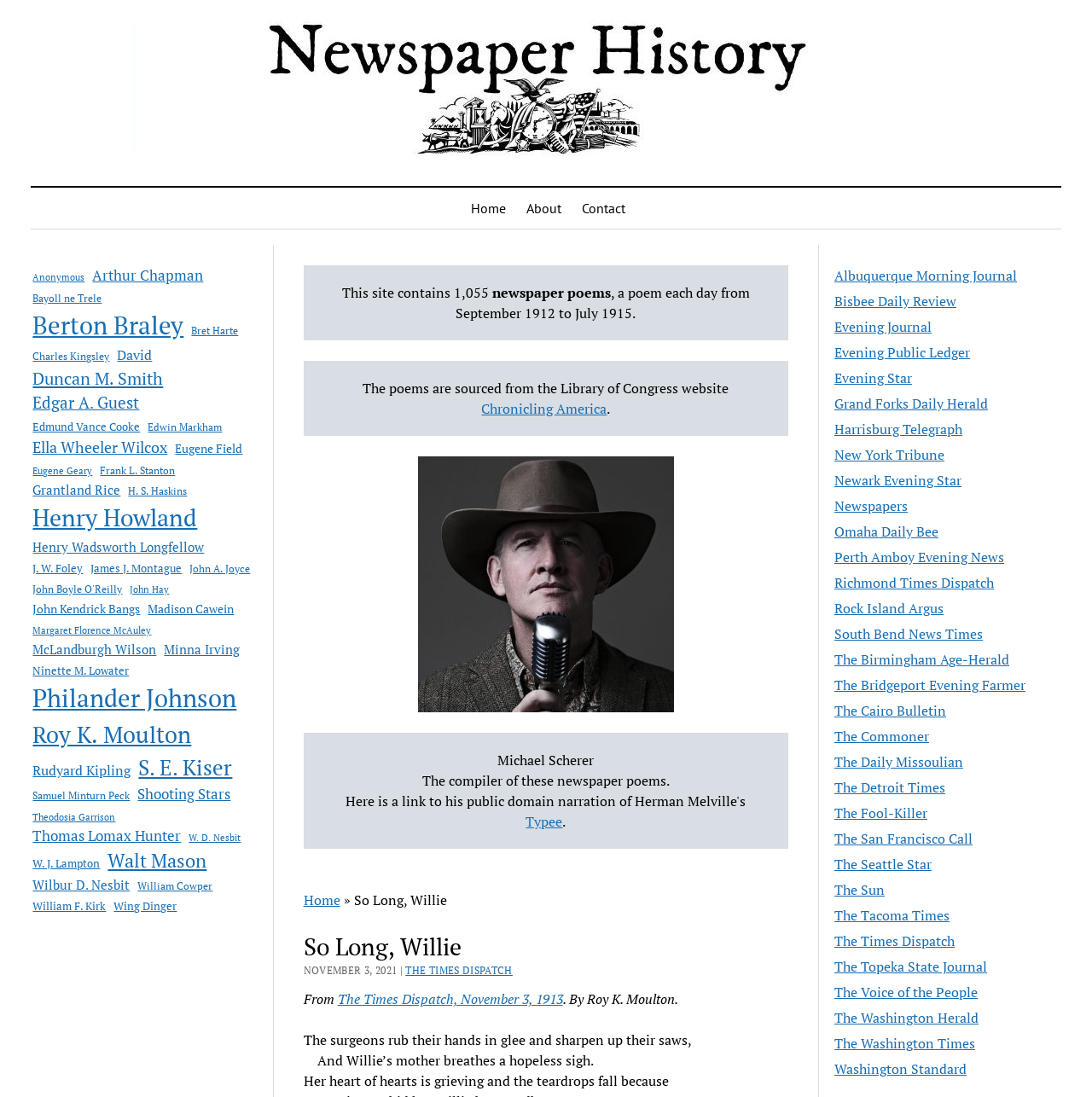Identify the bounding box coordinates of the clickable region necessary to fulfill the following instruction: "View the poem by Roy K. Moulton". The bounding box coordinates should be four float numbers between 0 and 1, i.e., [left, top, right, bottom].

[0.309, 0.902, 0.515, 0.919]